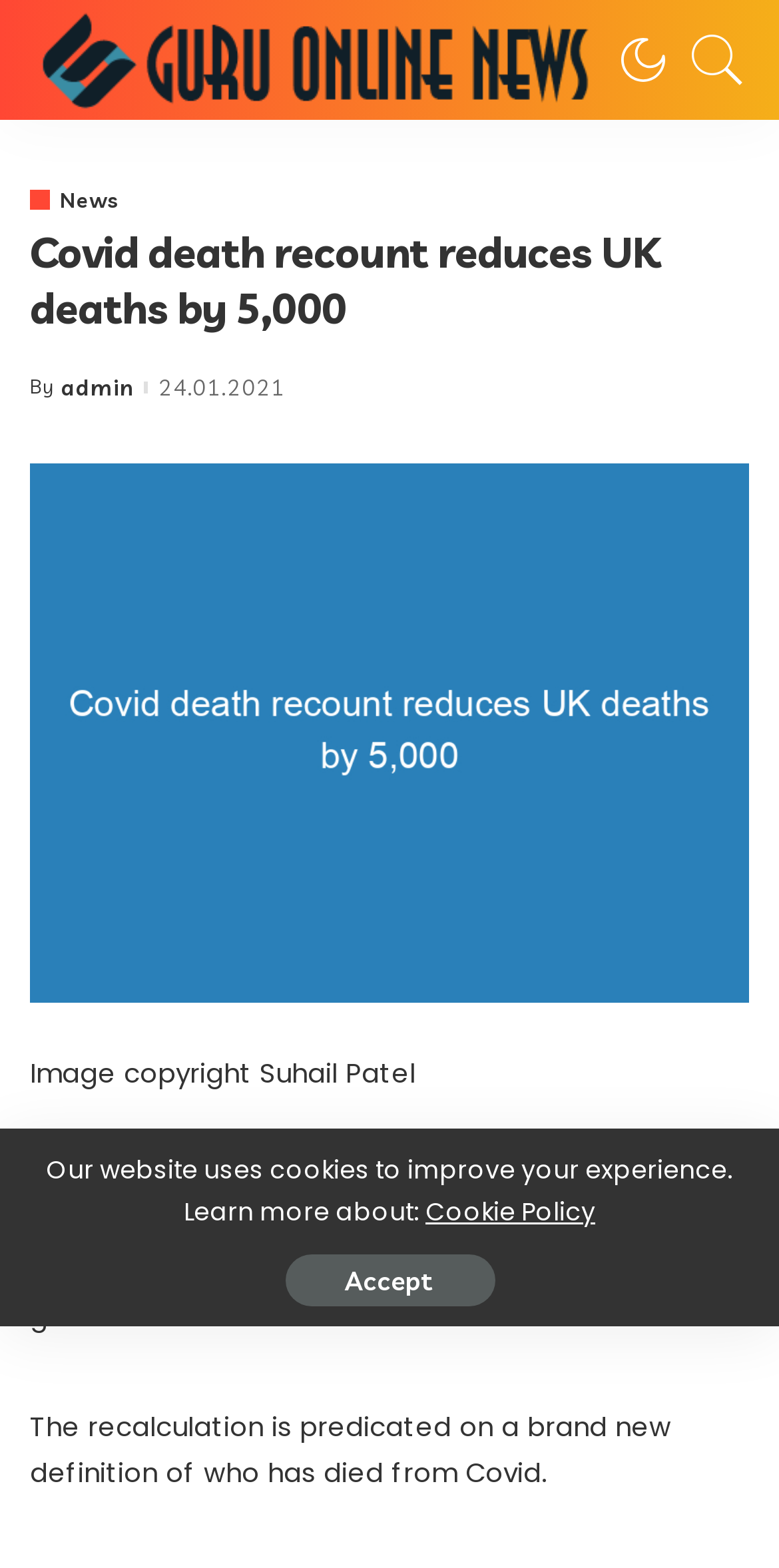Find and provide the bounding box coordinates for the UI element described here: "Cookie Policy". The coordinates should be given as four float numbers between 0 and 1: [left, top, right, bottom].

[0.546, 0.761, 0.764, 0.783]